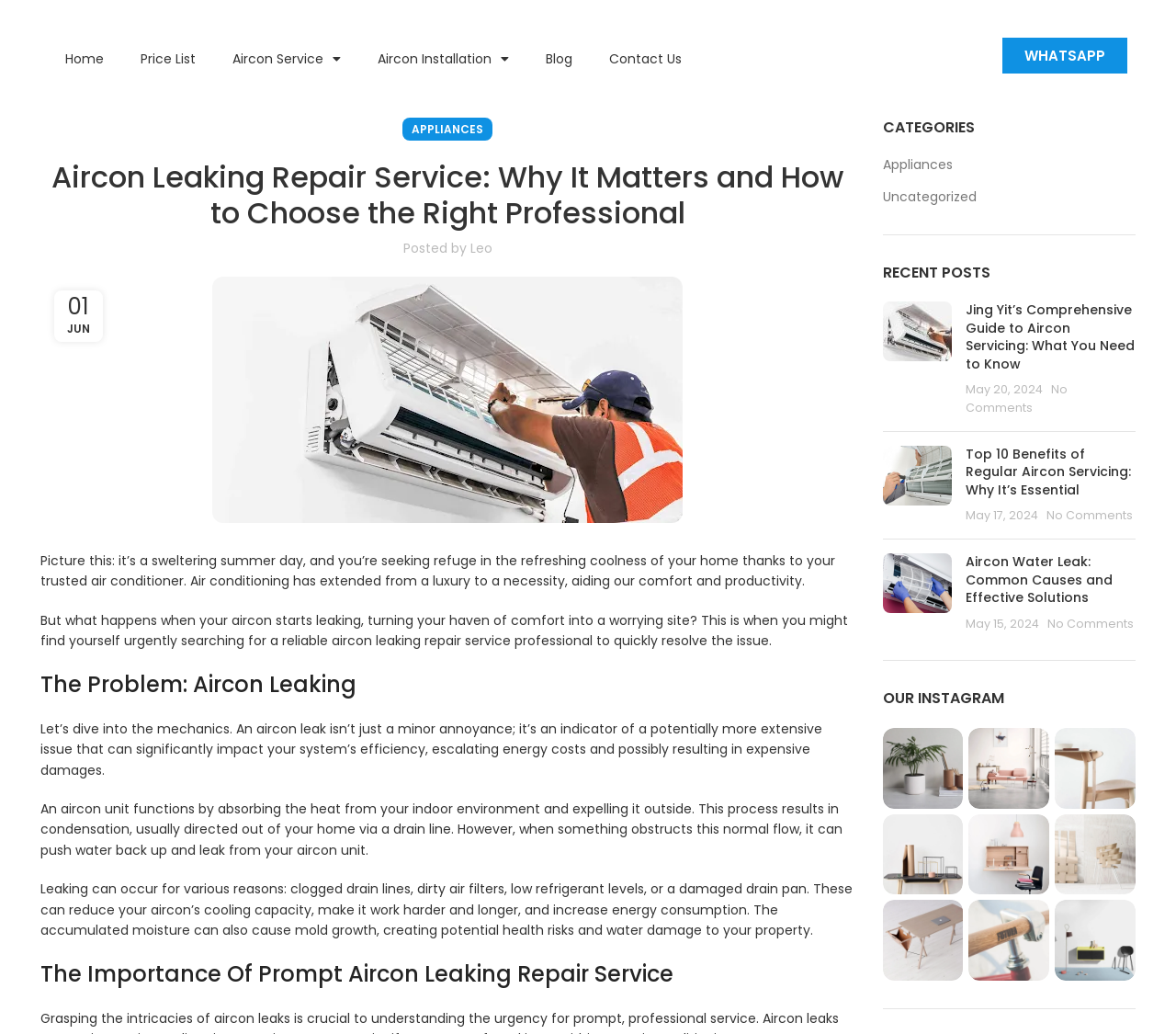Please respond in a single word or phrase: 
What is the purpose of an aircon unit?

To absorb heat and expel it outside